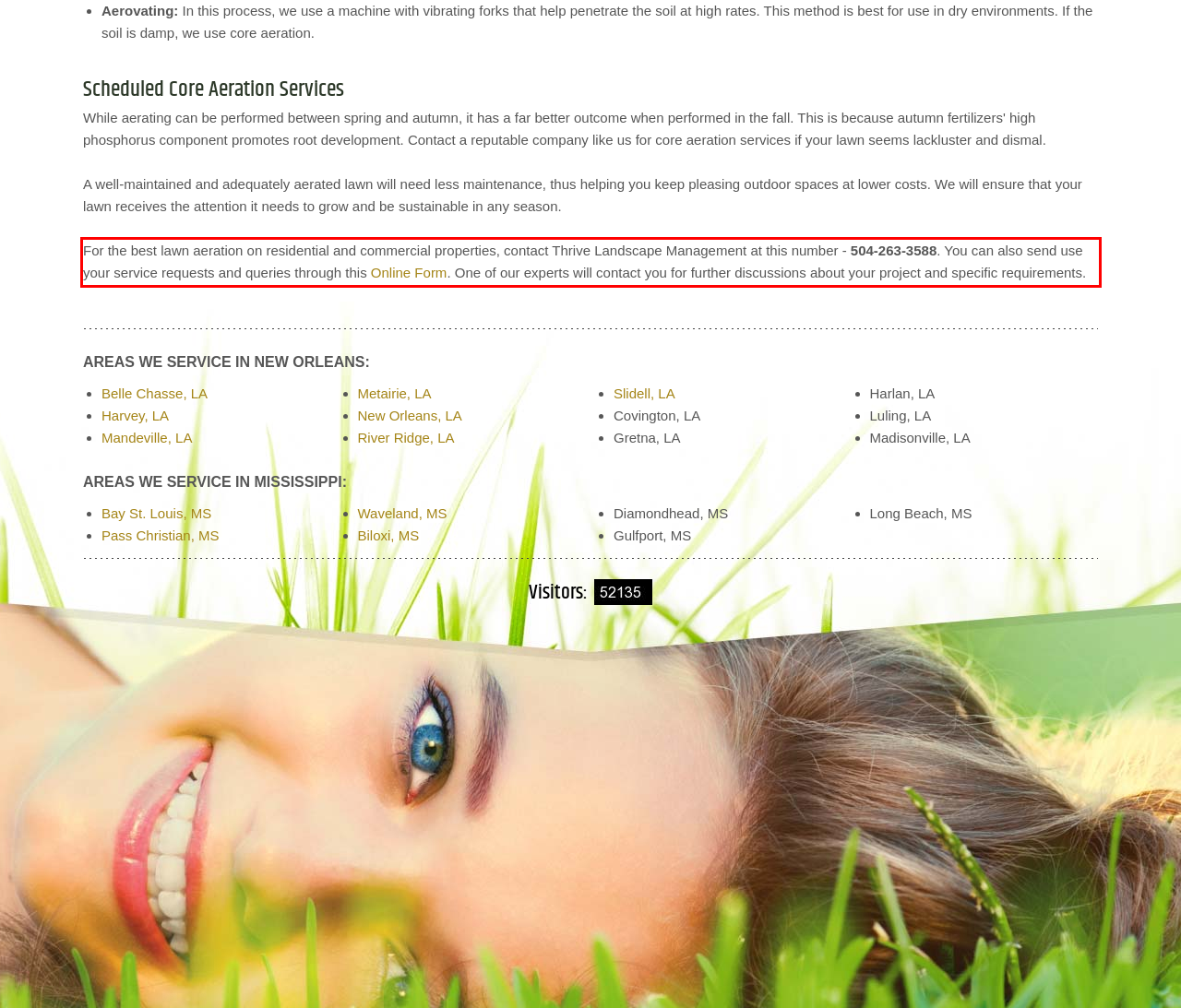Please analyze the screenshot of a webpage and extract the text content within the red bounding box using OCR.

For the best lawn aeration on residential and commercial properties, contact Thrive Landscape Management at this number - 504-263-3588. You can also send use your service requests and queries through this Online Form. One of our experts will contact you for further discussions about your project and specific requirements.